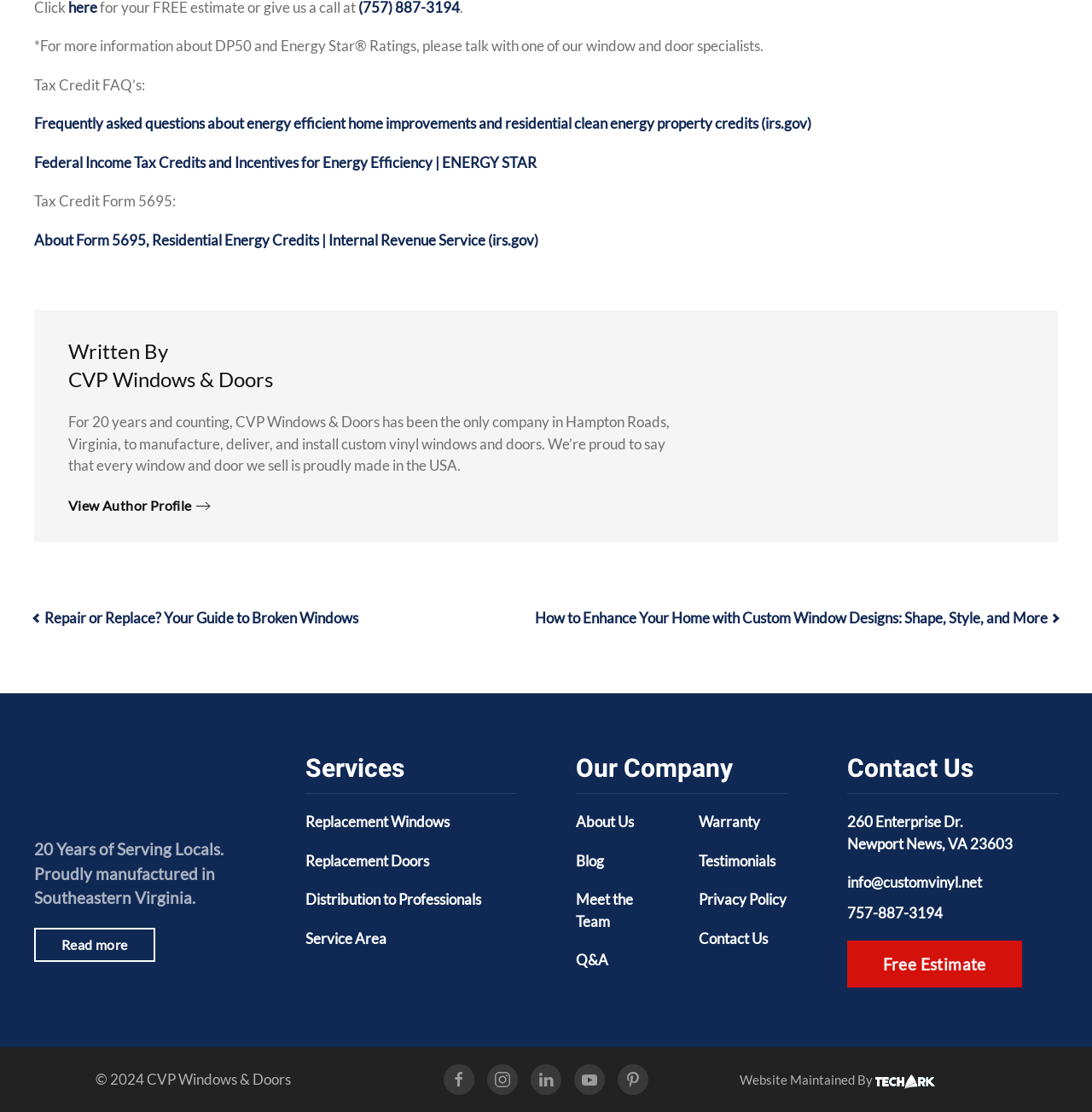What is the phone number of the company?
Provide a detailed and well-explained answer to the question.

The phone number of the company can be found at the bottom of the webpage, where it says '757-887-3194' in a link format. This is likely the phone number that customers can call to contact the company.